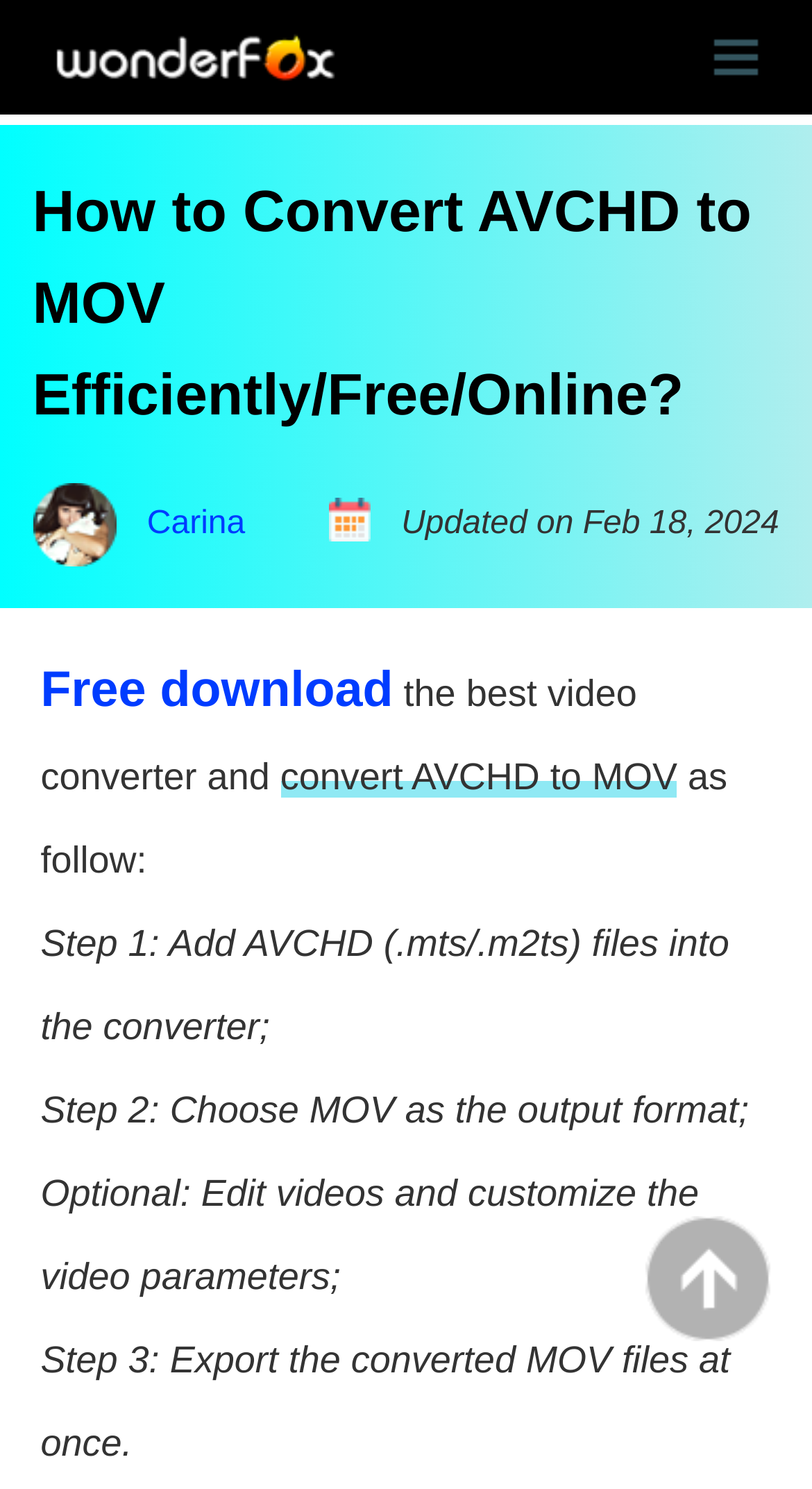Based on the image, please elaborate on the answer to the following question:
What is the name of the recommended video converter?

The name of the recommended video converter can be found in the link 'WonderFox' which is located at the top of the webpage, accompanied by an image with the same name.